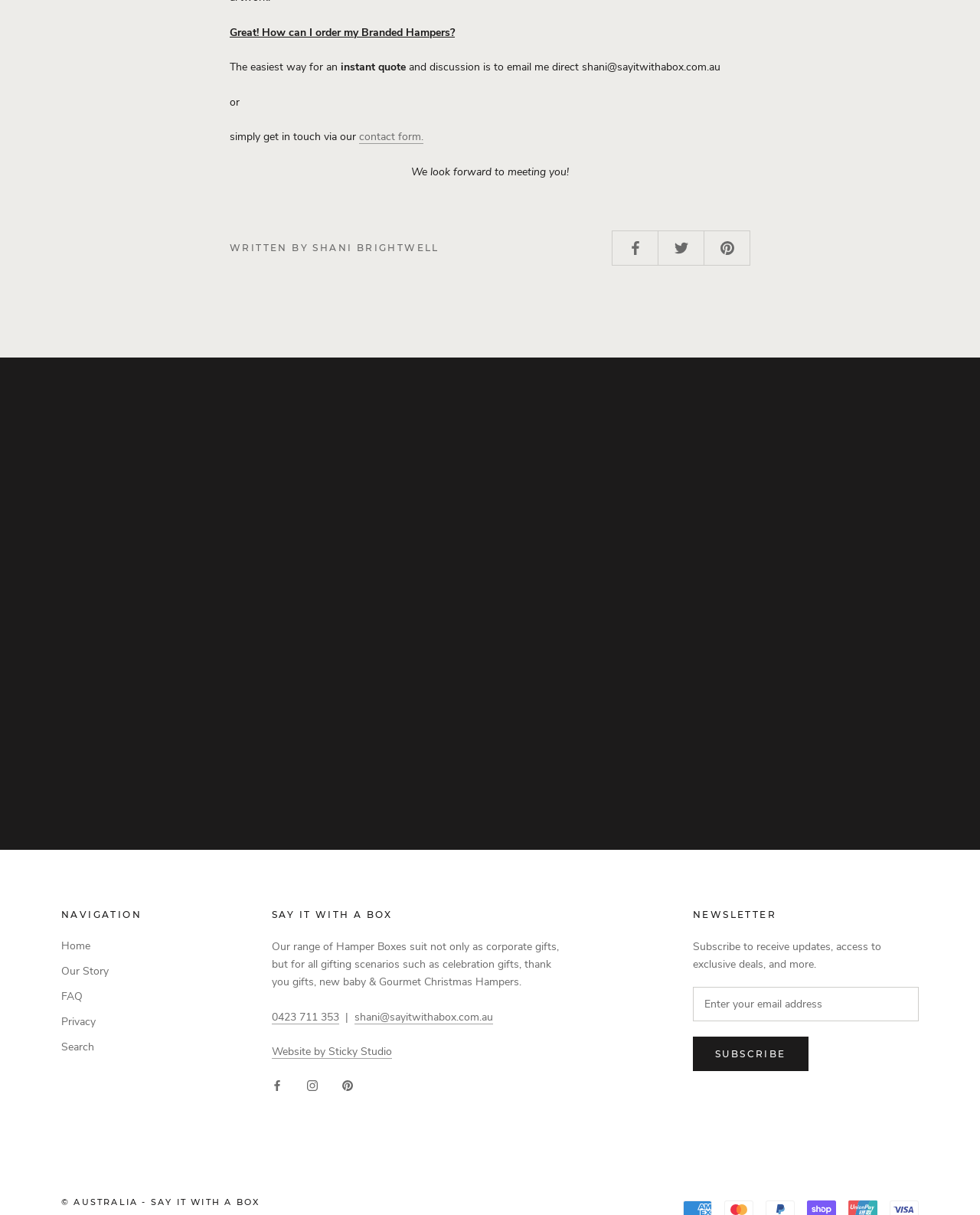By analyzing the image, answer the following question with a detailed response: What is the name of the company?

The name of the company is Say It With A Box, as mentioned in the footer section and throughout the webpage.